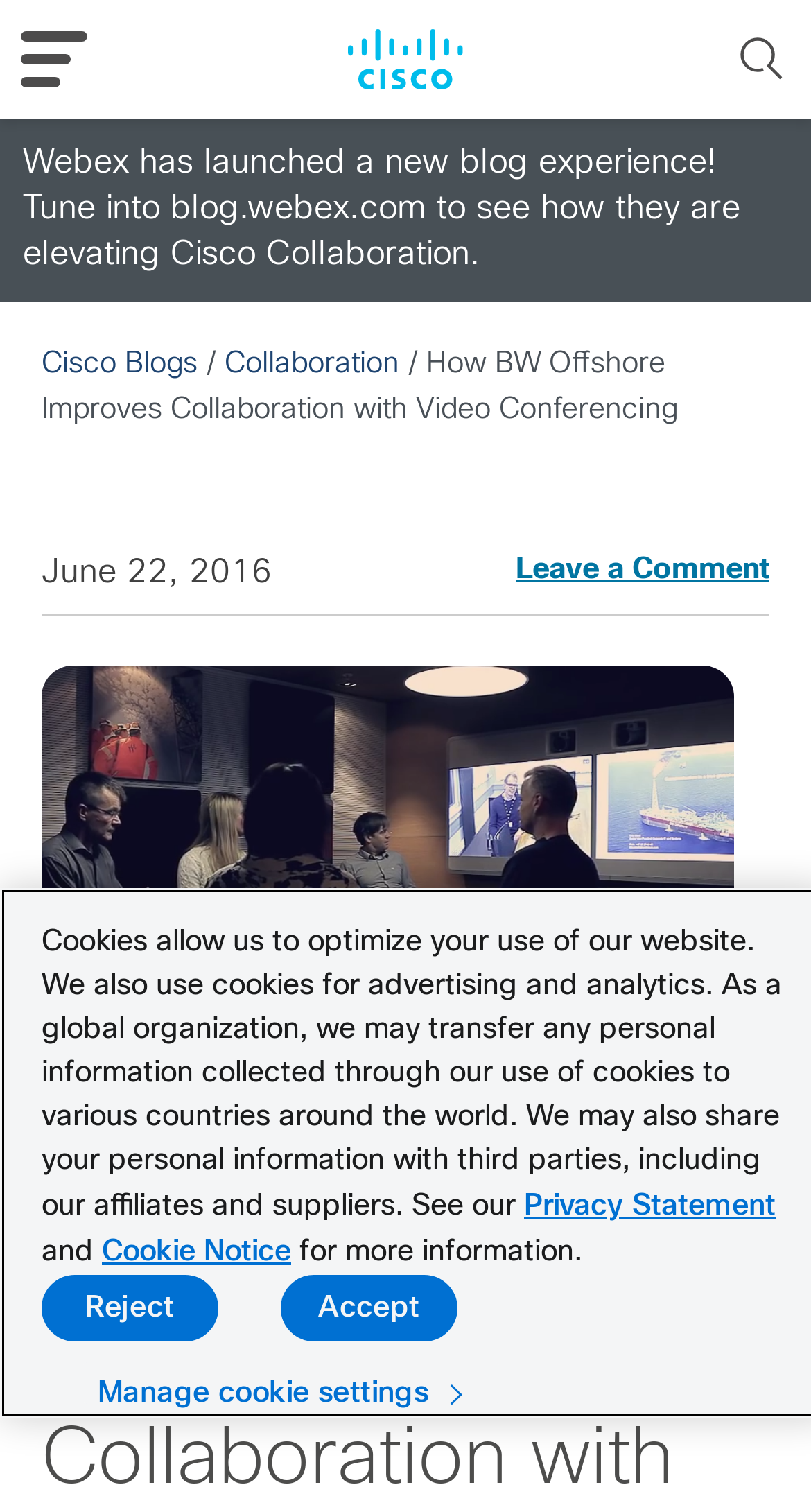Locate the bounding box coordinates of the clickable part needed for the task: "Open the MENU".

[0.026, 0.021, 0.108, 0.058]